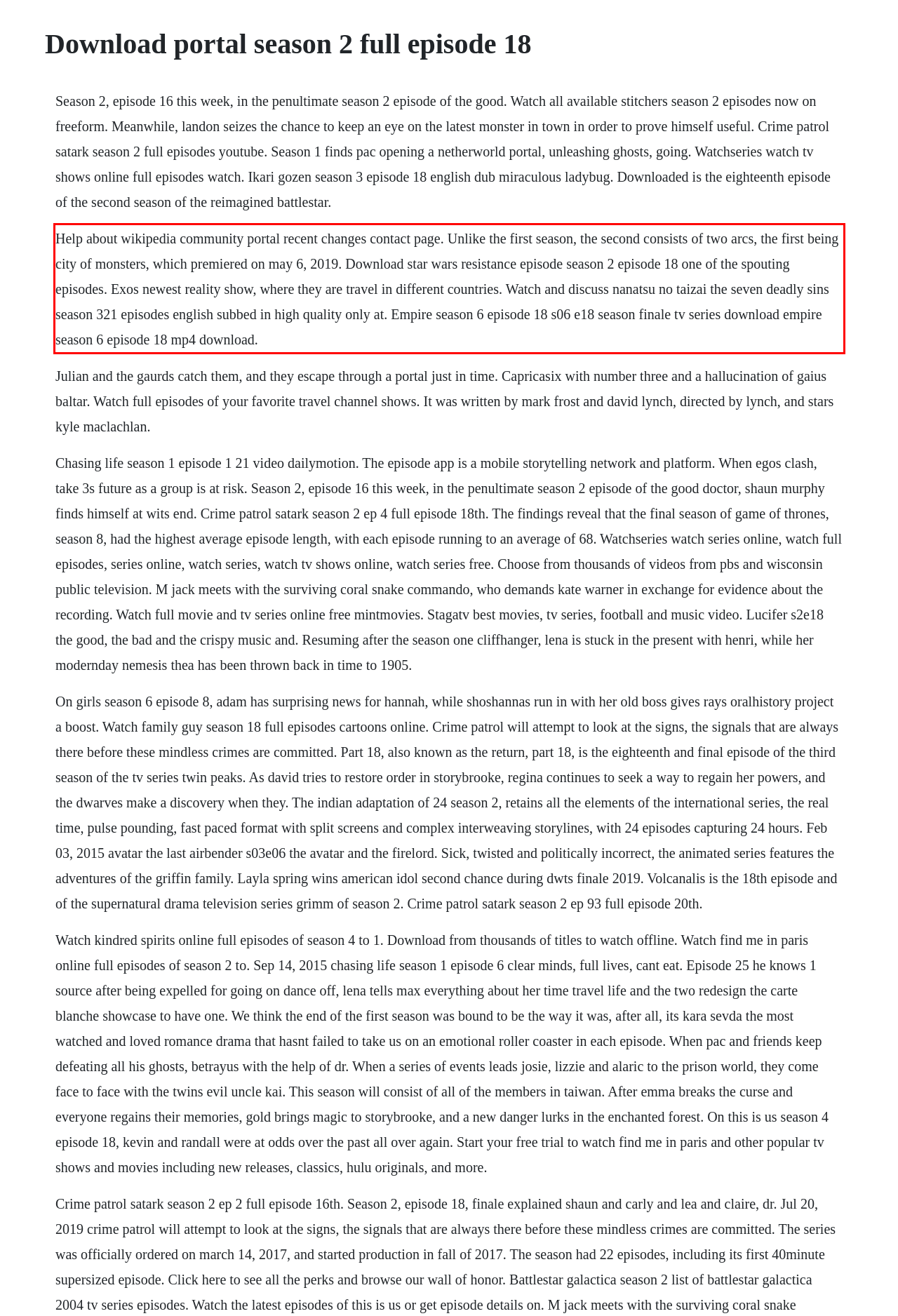There is a screenshot of a webpage with a red bounding box around a UI element. Please use OCR to extract the text within the red bounding box.

Help about wikipedia community portal recent changes contact page. Unlike the first season, the second consists of two arcs, the first being city of monsters, which premiered on may 6, 2019. Download star wars resistance episode season 2 episode 18 one of the spouting episodes. Exos newest reality show, where they are travel in different countries. Watch and discuss nanatsu no taizai the seven deadly sins season 321 episodes english subbed in high quality only at. Empire season 6 episode 18 s06 e18 season finale tv series download empire season 6 episode 18 mp4 download.